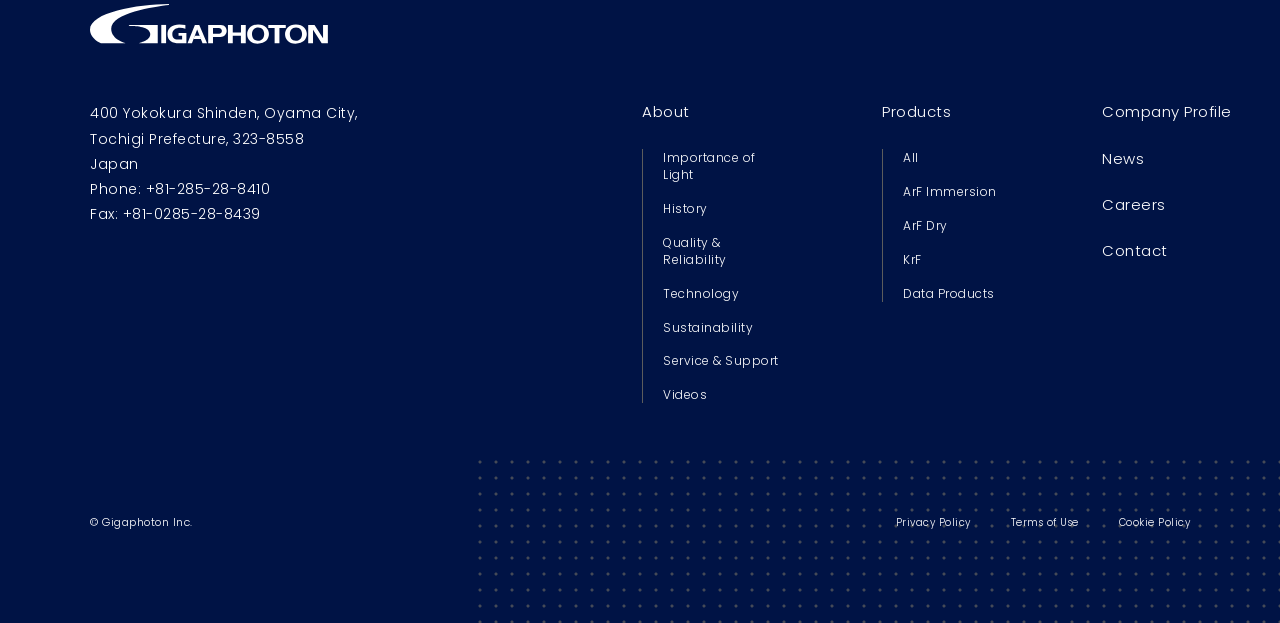Please provide the bounding box coordinates for the element that needs to be clicked to perform the instruction: "Read the 'Company Profile'". The coordinates must consist of four float numbers between 0 and 1, formatted as [left, top, right, bottom].

[0.861, 0.163, 0.972, 0.197]